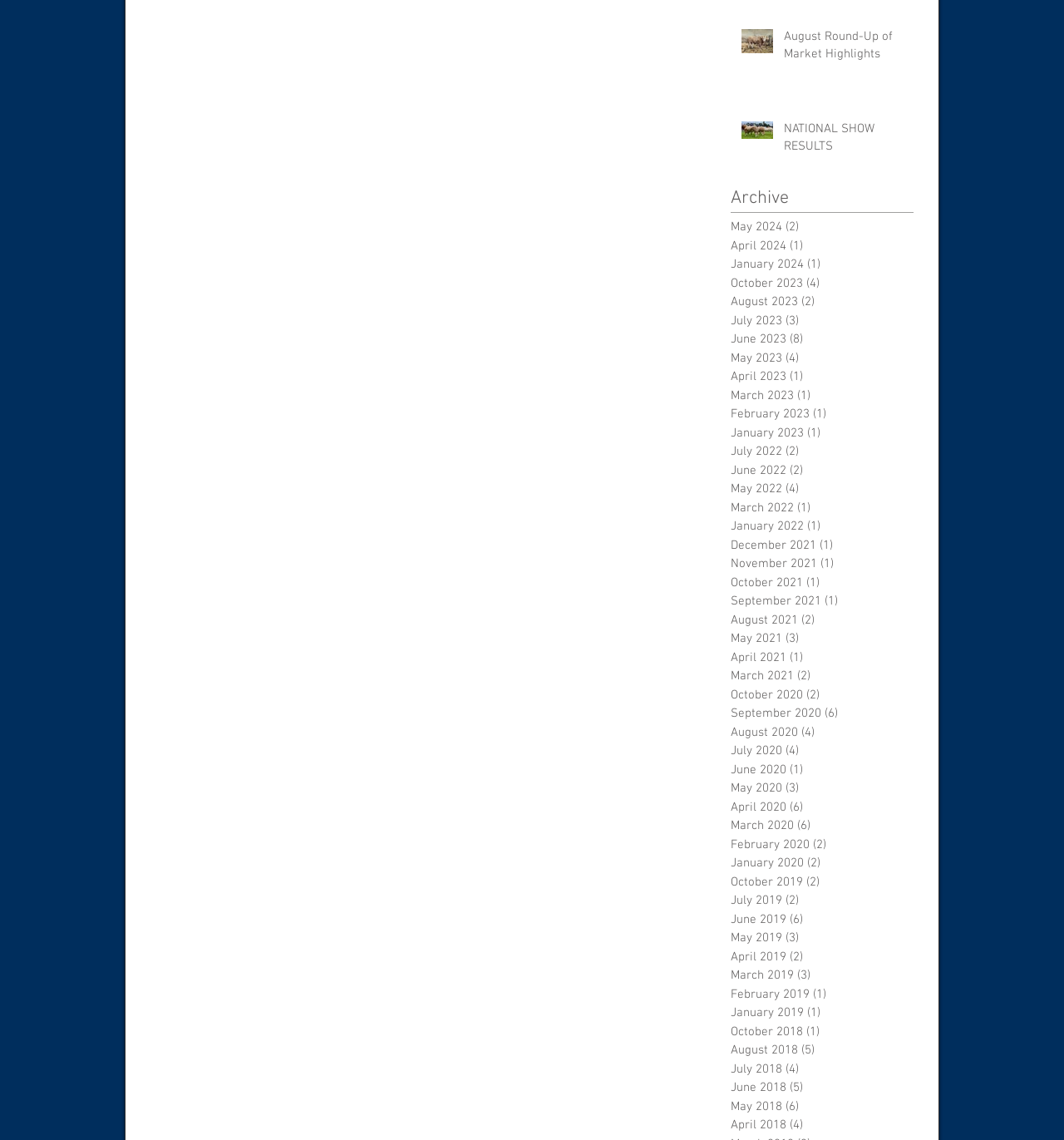Give a concise answer using only one word or phrase for this question:
How many months are listed in the archive?

34